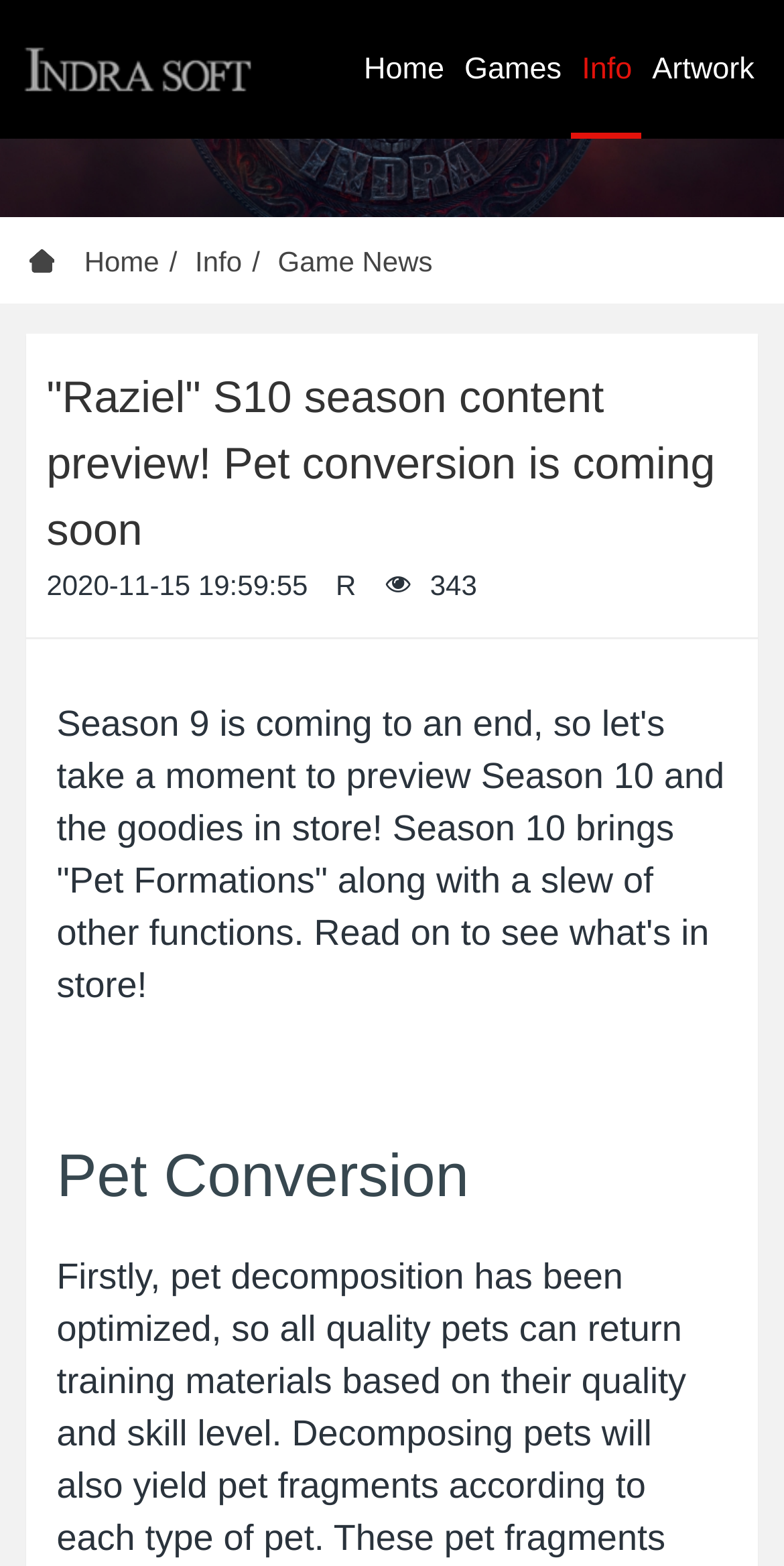Generate a thorough description of the webpage.

The webpage appears to be a blog post or article previewing Season 10 of a game, specifically highlighting the new "Pet Formations" feature. At the top-left corner, there is a logo or icon for "Indrasoft" accompanied by a link. 

Above the main content, there is a navigation menu with five links: "Home", "Games", "Info", and "Artwork", aligned horizontally across the top of the page. Below this menu, there is a secondary navigation menu with four links: "Home", "Info", "Game News", and an icon-only link.

The main content of the page is headed by a title, '"Raziel" S10 season content preview! Pet conversion is coming soon', which is centered near the top of the page. Below the title, there is a timestamp "2020-11-15 19:59:55" and a number "343", likely indicating the number of views or comments.

The main article text is divided into two sections. The first section provides a brief overview of Season 10, mentioning that it brings "Pet Formations" and other new features. The second section, headed by "Pet Conversion", likely delves deeper into the details of this new feature.